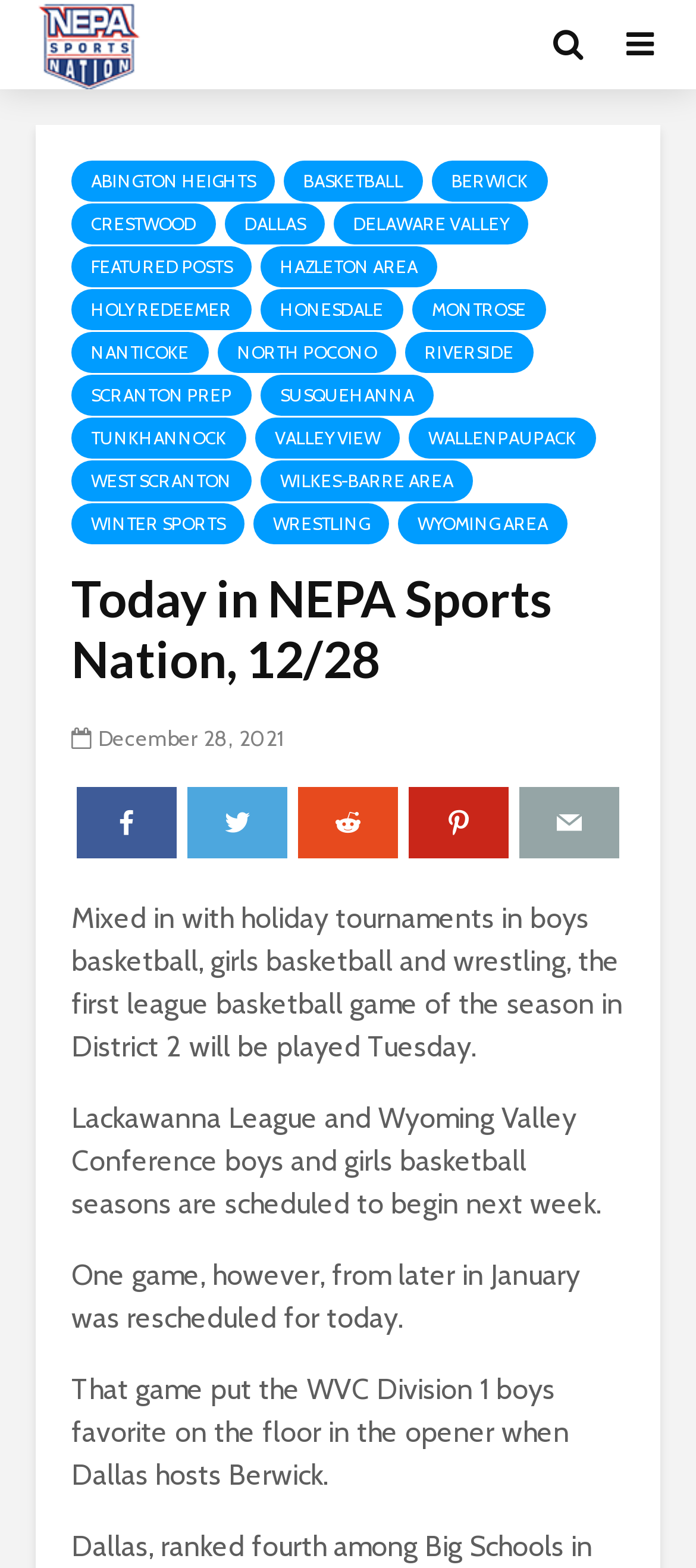Find the bounding box coordinates of the clickable region needed to perform the following instruction: "Go to FEATURED POSTS". The coordinates should be provided as four float numbers between 0 and 1, i.e., [left, top, right, bottom].

[0.103, 0.157, 0.362, 0.183]